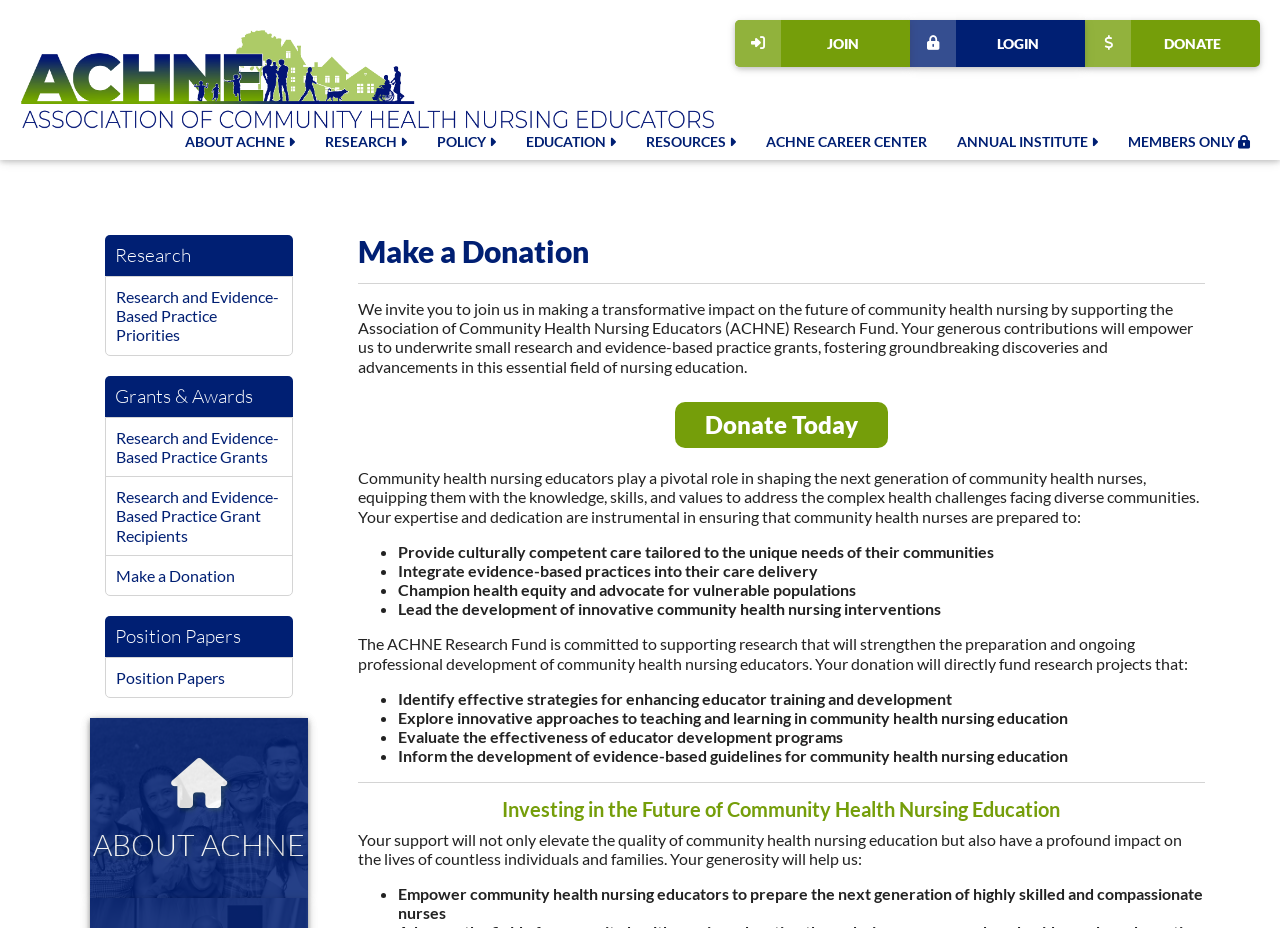Could you find the bounding box coordinates of the clickable area to complete this instruction: "Go to the next page"?

None